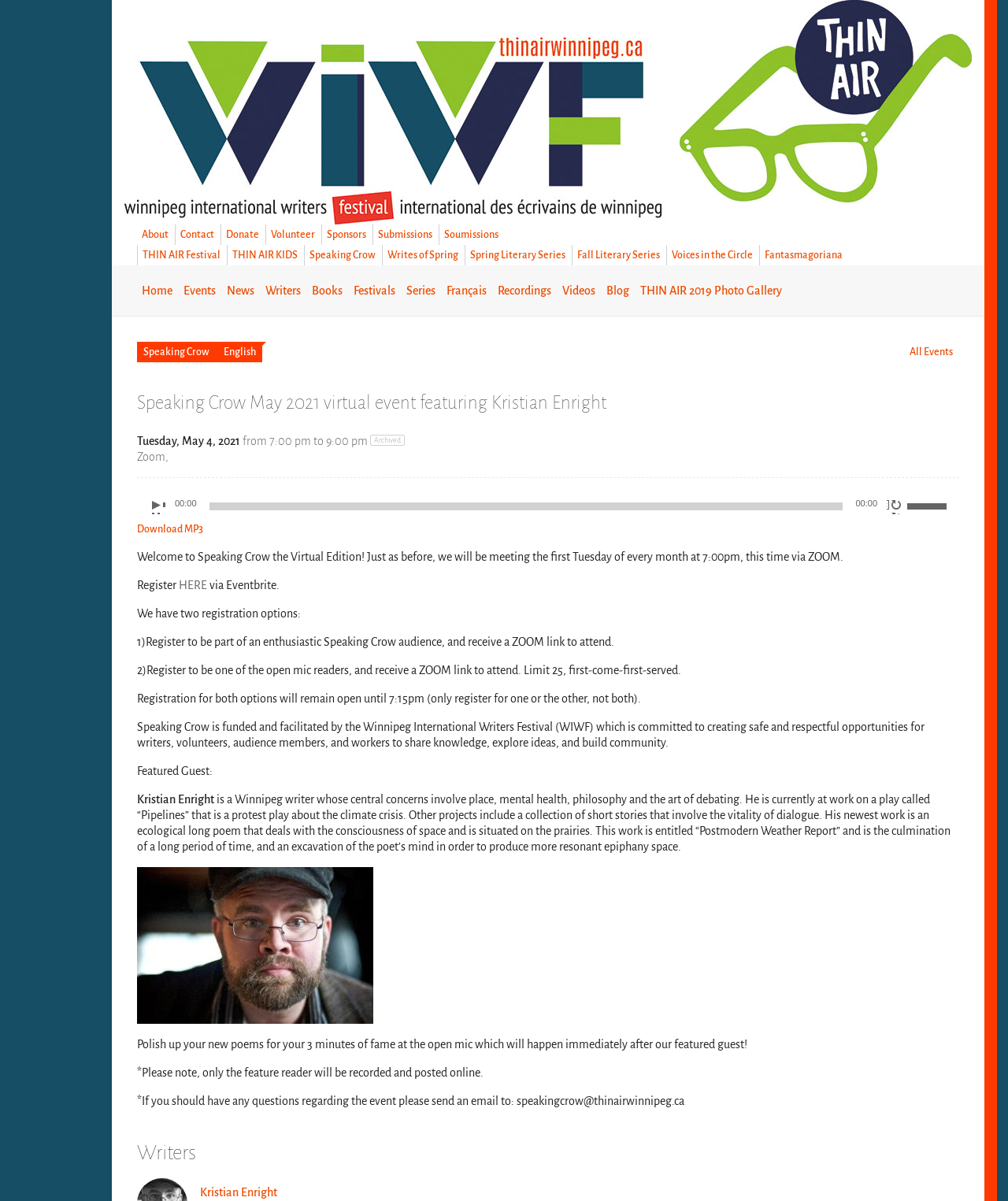What is the date of the Speaking Crow event?
Look at the webpage screenshot and answer the question with a detailed explanation.

I found the answer by looking at the StaticText element with the text 'Tuesday, May 4, 2021' which is located inside the HeaderAsNonLandmark element.